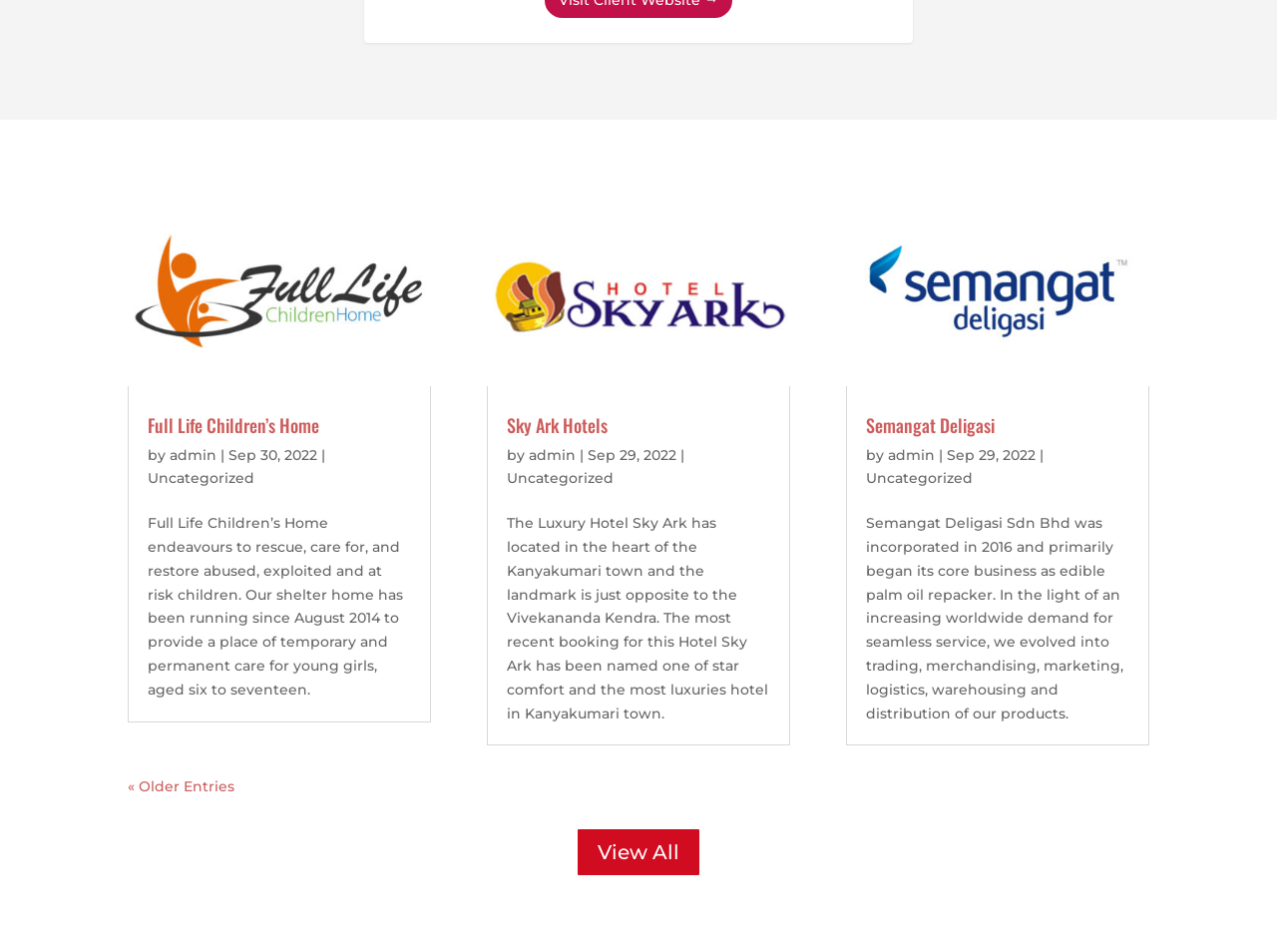What is the date of the latest article?
Provide a one-word or short-phrase answer based on the image.

Sep 30, 2022